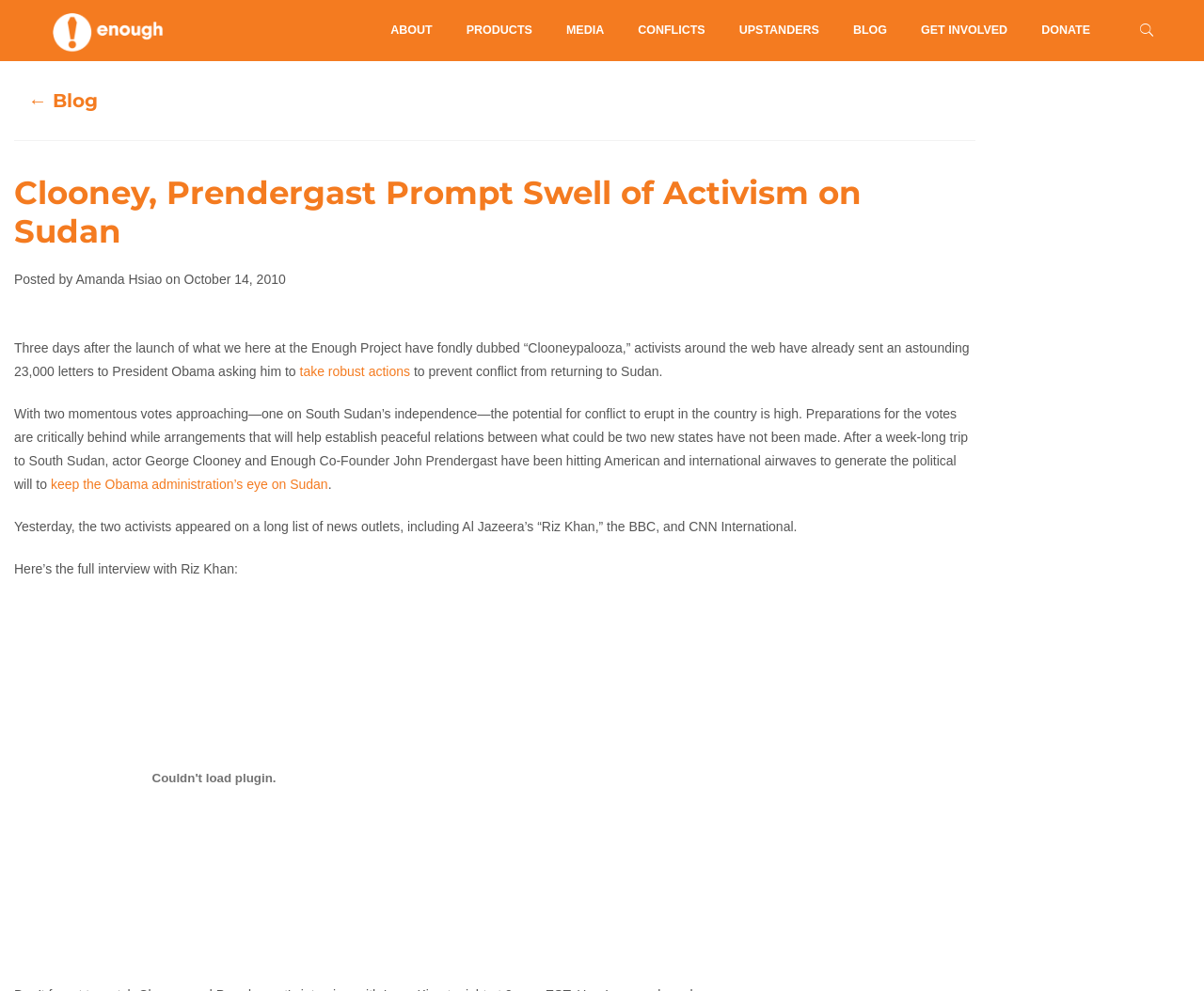Identify the bounding box coordinates of the region that needs to be clicked to carry out this instruction: "Click on the 'The Enough Project' link". Provide these coordinates as four float numbers ranging from 0 to 1, i.e., [left, top, right, bottom].

[0.033, 0.0, 0.142, 0.062]